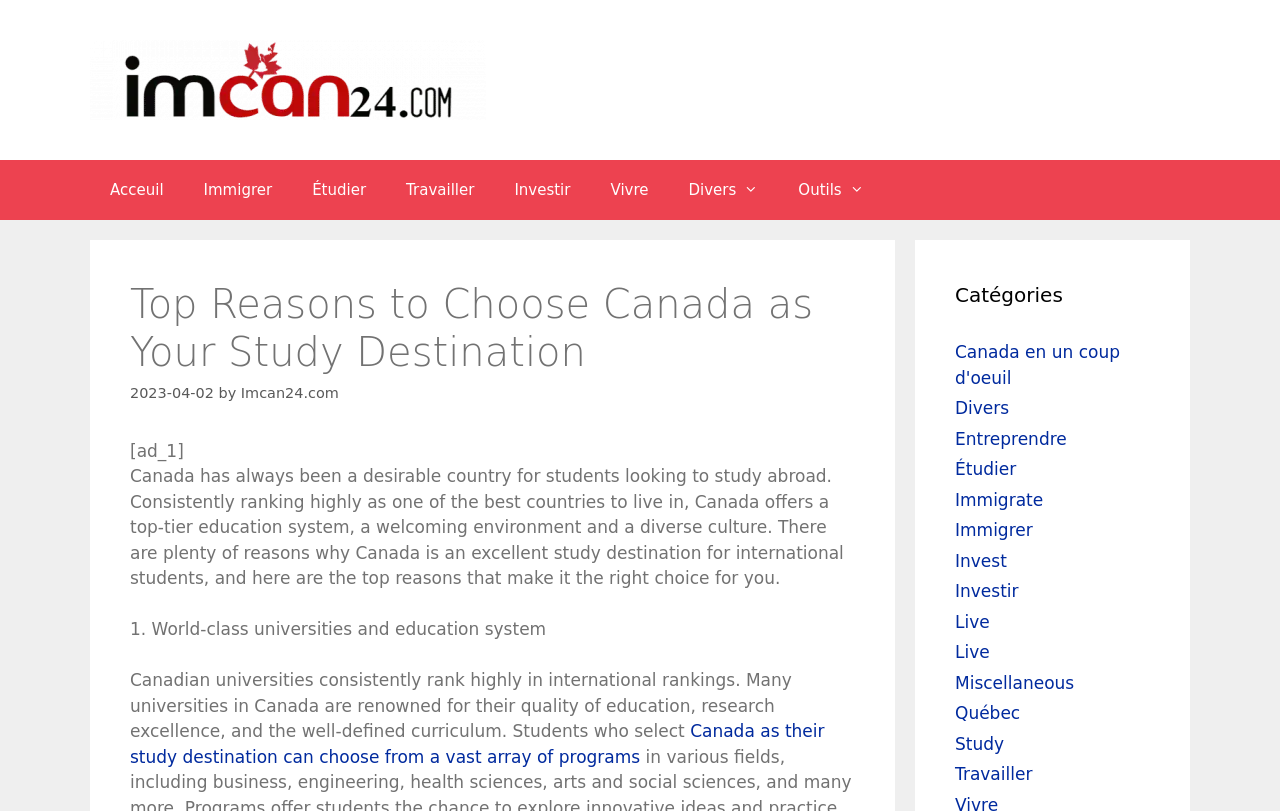Please locate the clickable area by providing the bounding box coordinates to follow this instruction: "Read the article about top reasons to choose Canada as a study destination".

[0.102, 0.575, 0.659, 0.726]